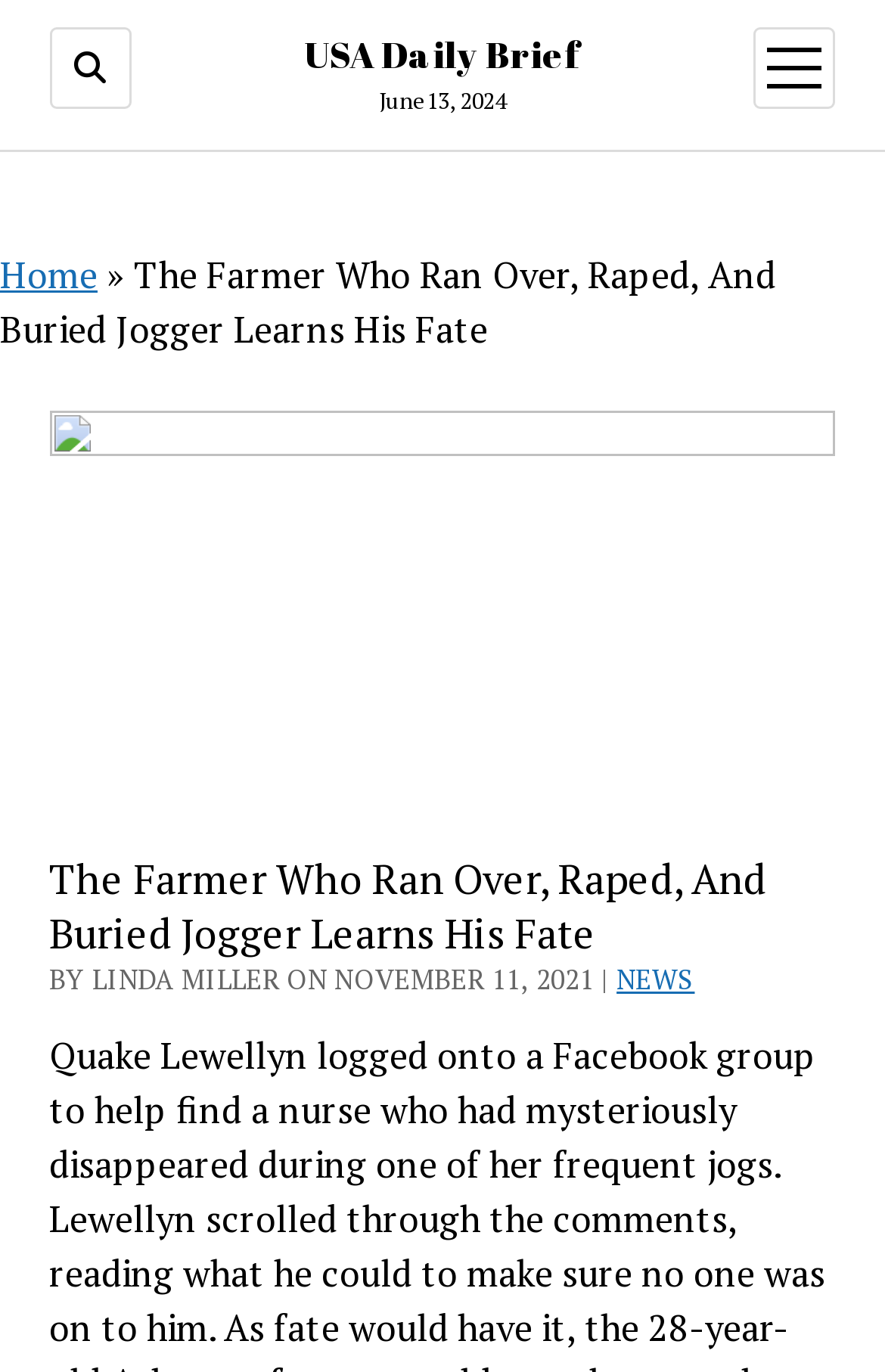Utilize the information from the image to answer the question in detail:
What is the name of the website?

I found the name of the website by looking at the link element 'USA Daily Brief' which is located at the top of the webpage, next to the Facebook icon.